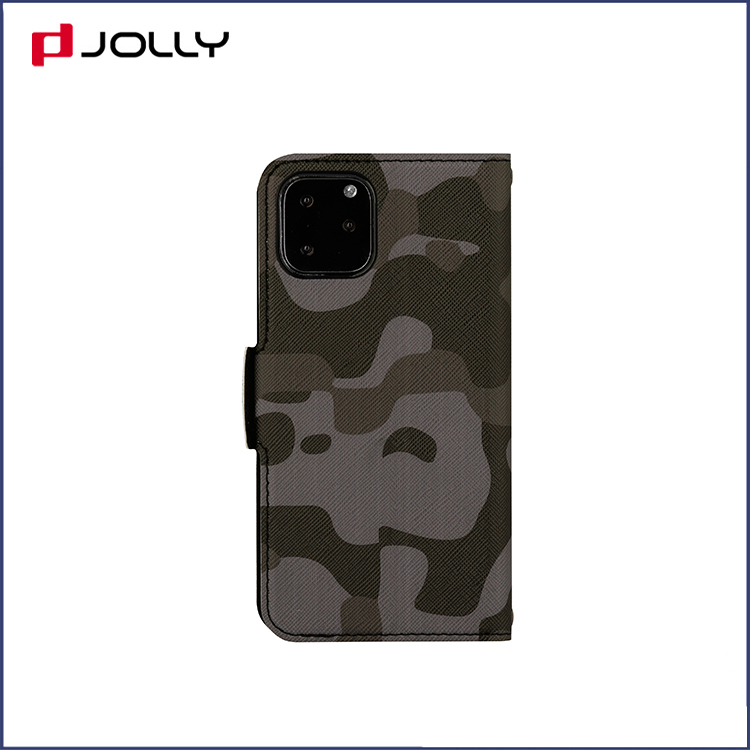Offer a detailed explanation of the image and its components.

The image showcases a stylish phone case by Jolly, characterized by a modern camouflage pattern in shades of grey and black. This folded case is designed for a snug fit, protecting the phone from daily wear while maintaining an elegant, edgy look. The case features precise cutouts for the camera, allowing for seamless photography without the need to remove the case. Highlighted prominently in the top corner is the Jolly logo, which signifies the brand's commitment to quality and design excellence. This accessory not only offers protection but also adds a fashionable element to mobile devices, making it an ideal choice for consumers who value both style and functionality.